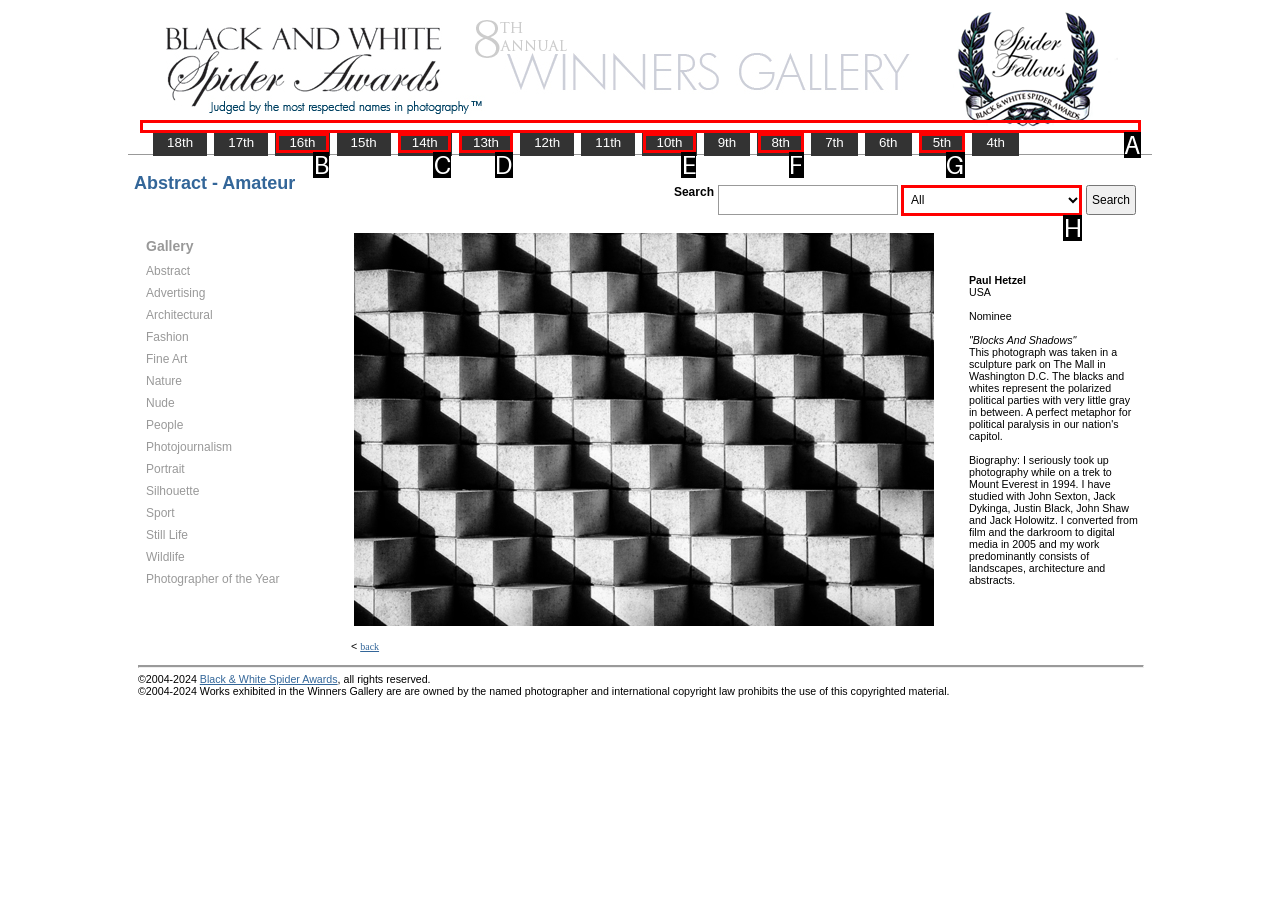Determine which option matches the description: 10th. Answer using the letter of the option.

E